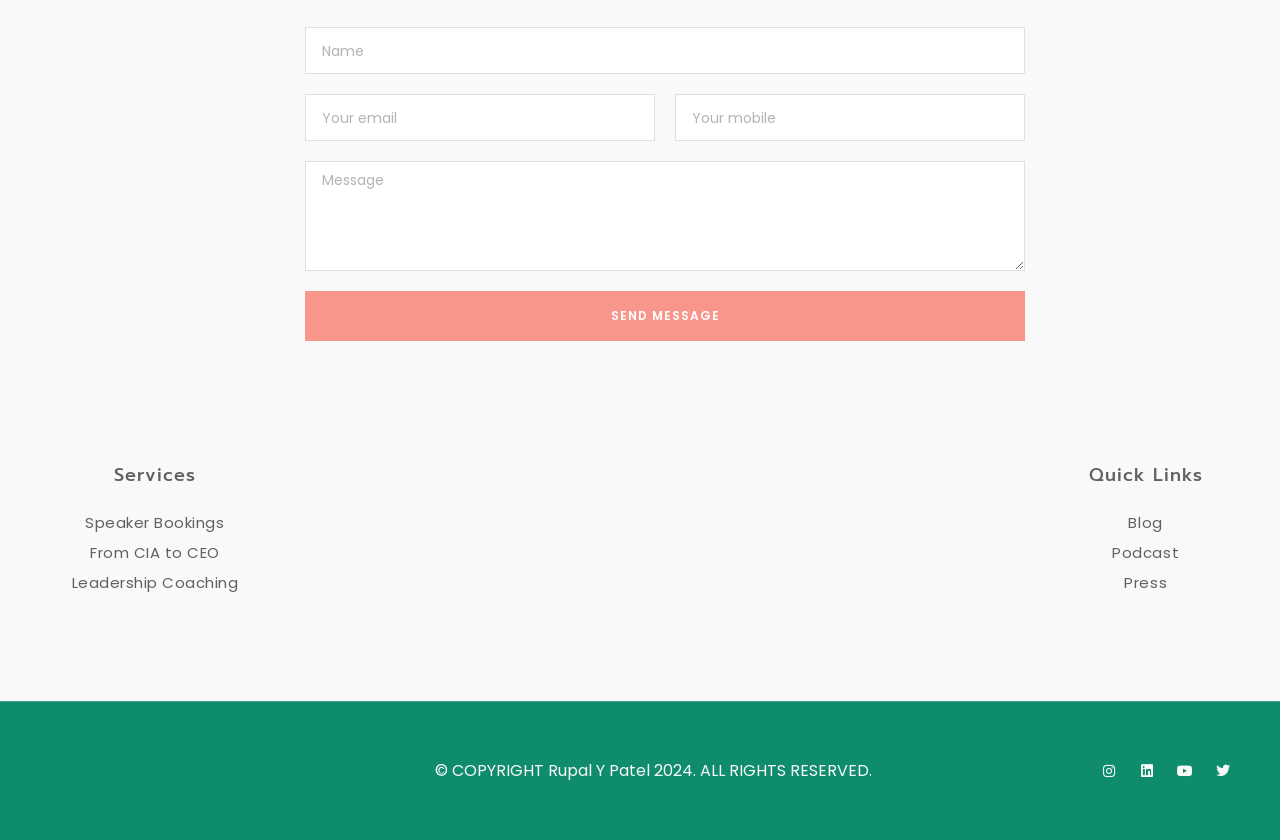Locate the bounding box coordinates of the area that needs to be clicked to fulfill the following instruction: "Visit Speaker Bookings". The coordinates should be in the format of four float numbers between 0 and 1, namely [left, top, right, bottom].

[0.043, 0.606, 0.199, 0.639]